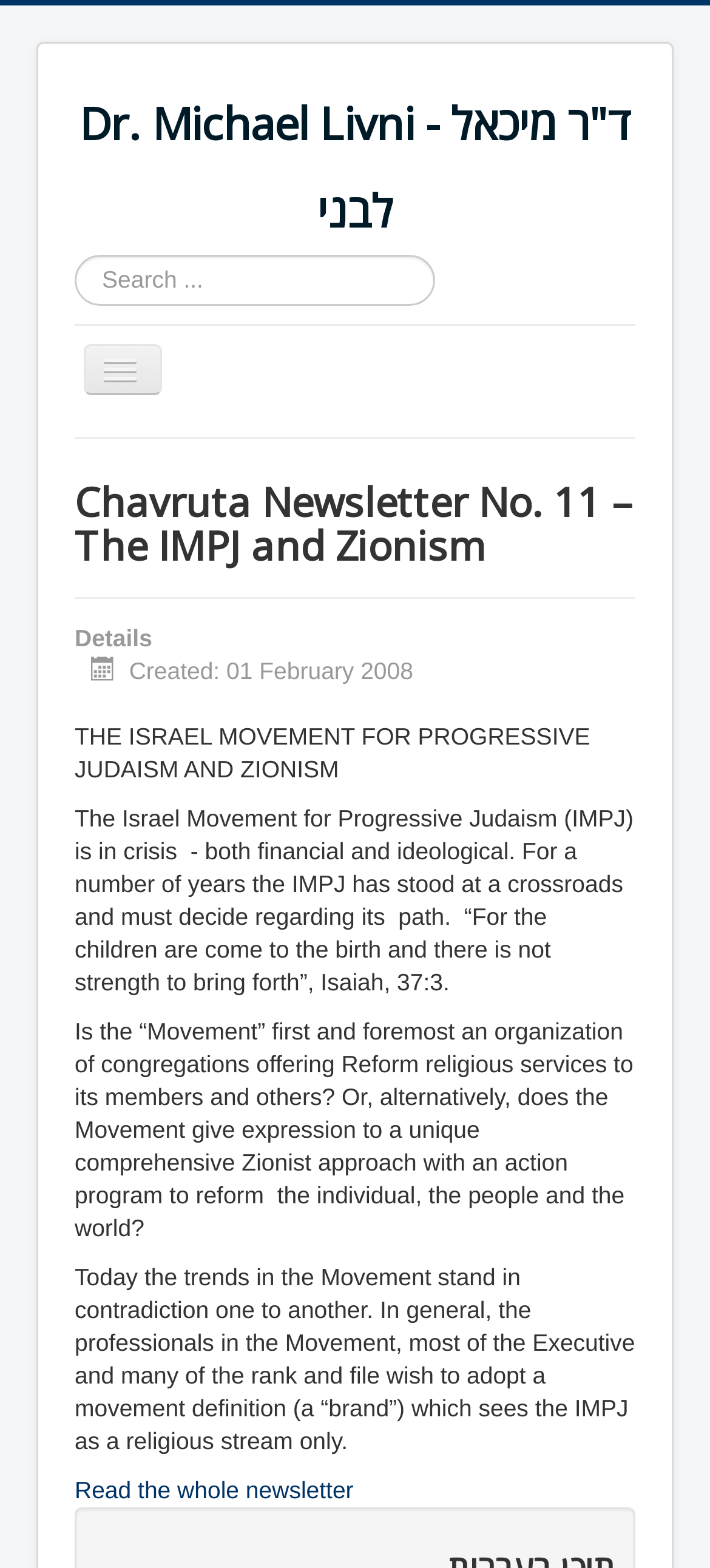Answer the question briefly using a single word or phrase: 
What is the purpose of the search box?

To search the webpage